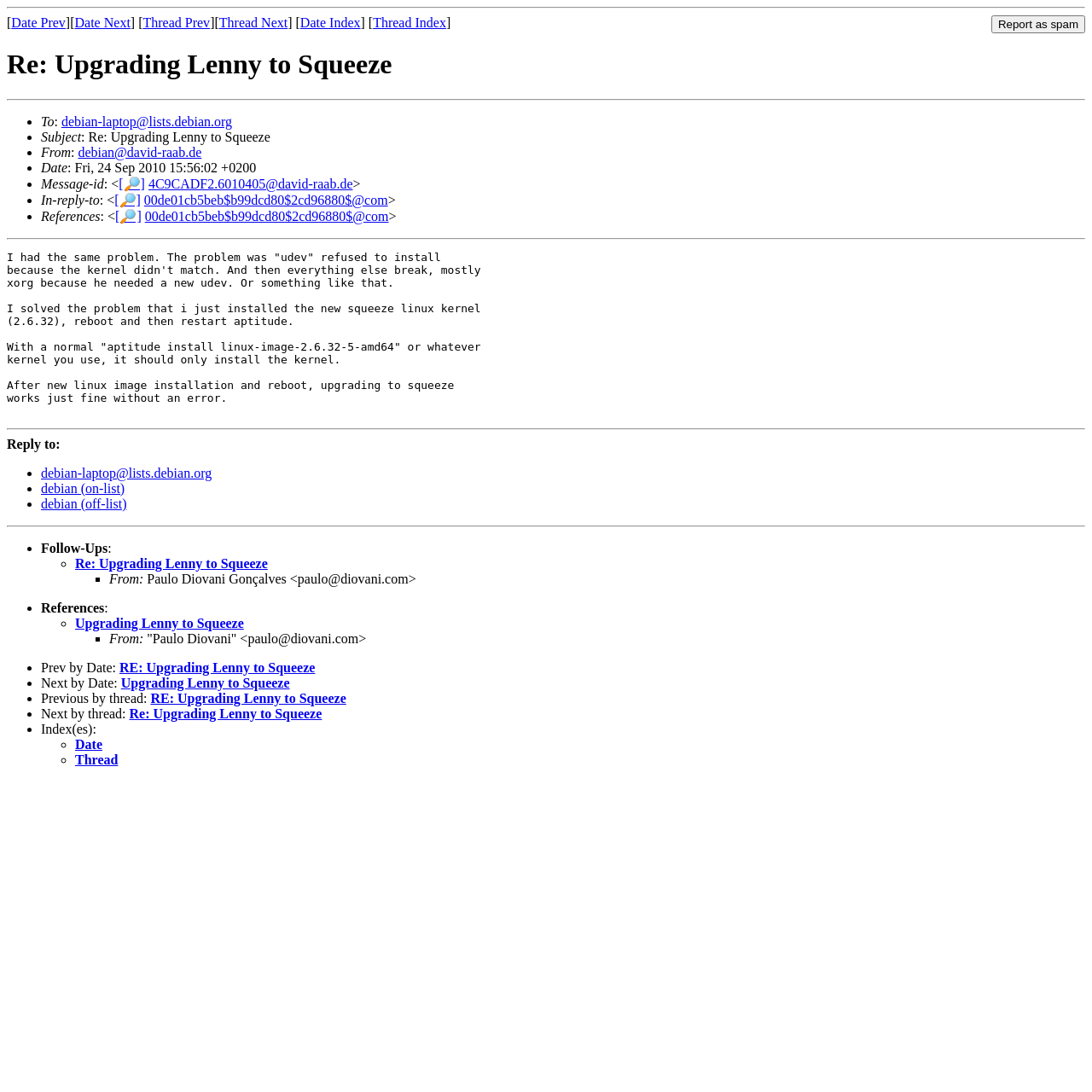Provide a short answer using a single word or phrase for the following question: 
What is the solution to the problem mentioned in the email?

Installing the new squeeze linux kernel